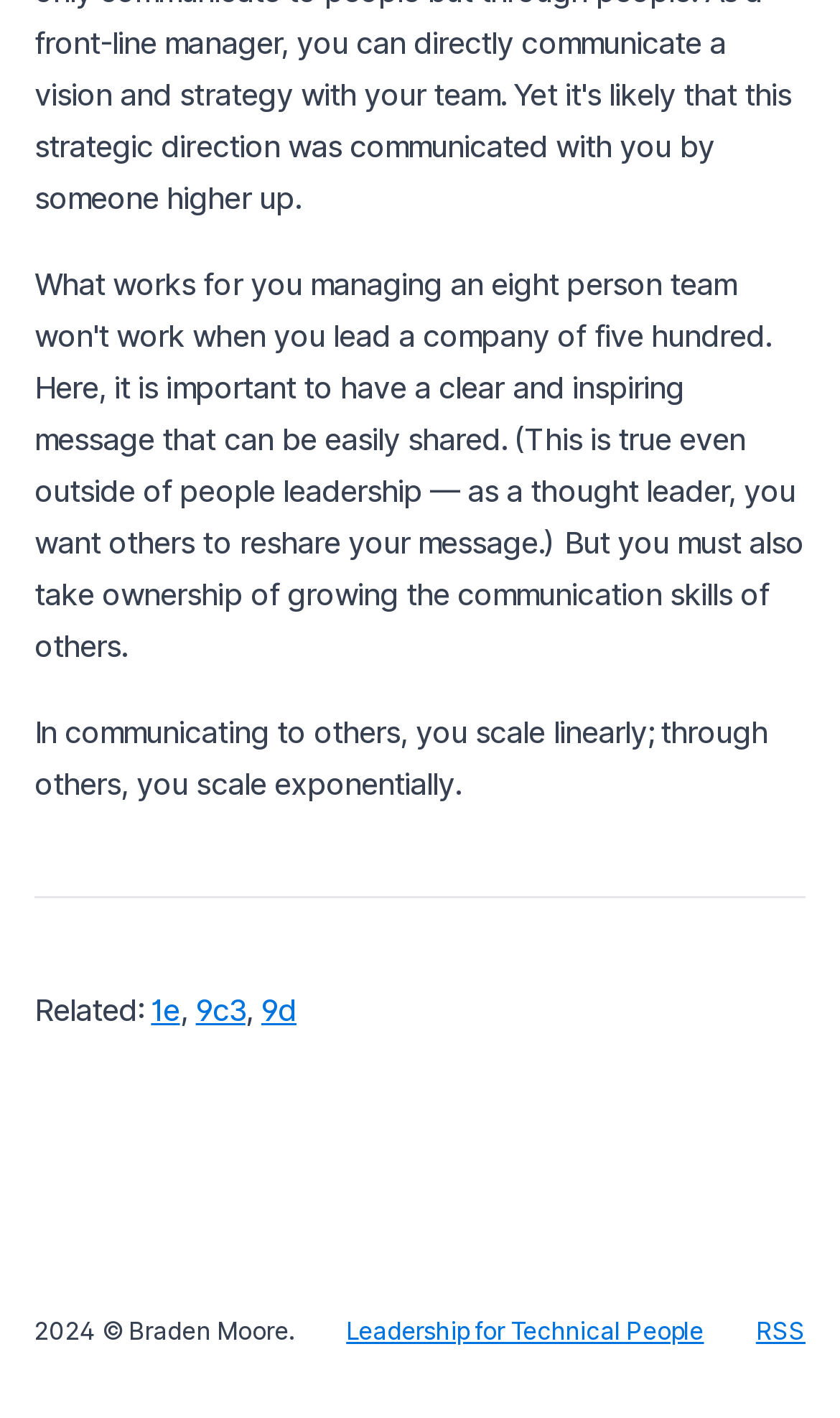Based on the element description 1e, identify the bounding box of the UI element in the given webpage screenshot. The coordinates should be in the format (top-left x, top-left y, bottom-right x, bottom-right y) and must be between 0 and 1.

[0.18, 0.699, 0.214, 0.725]